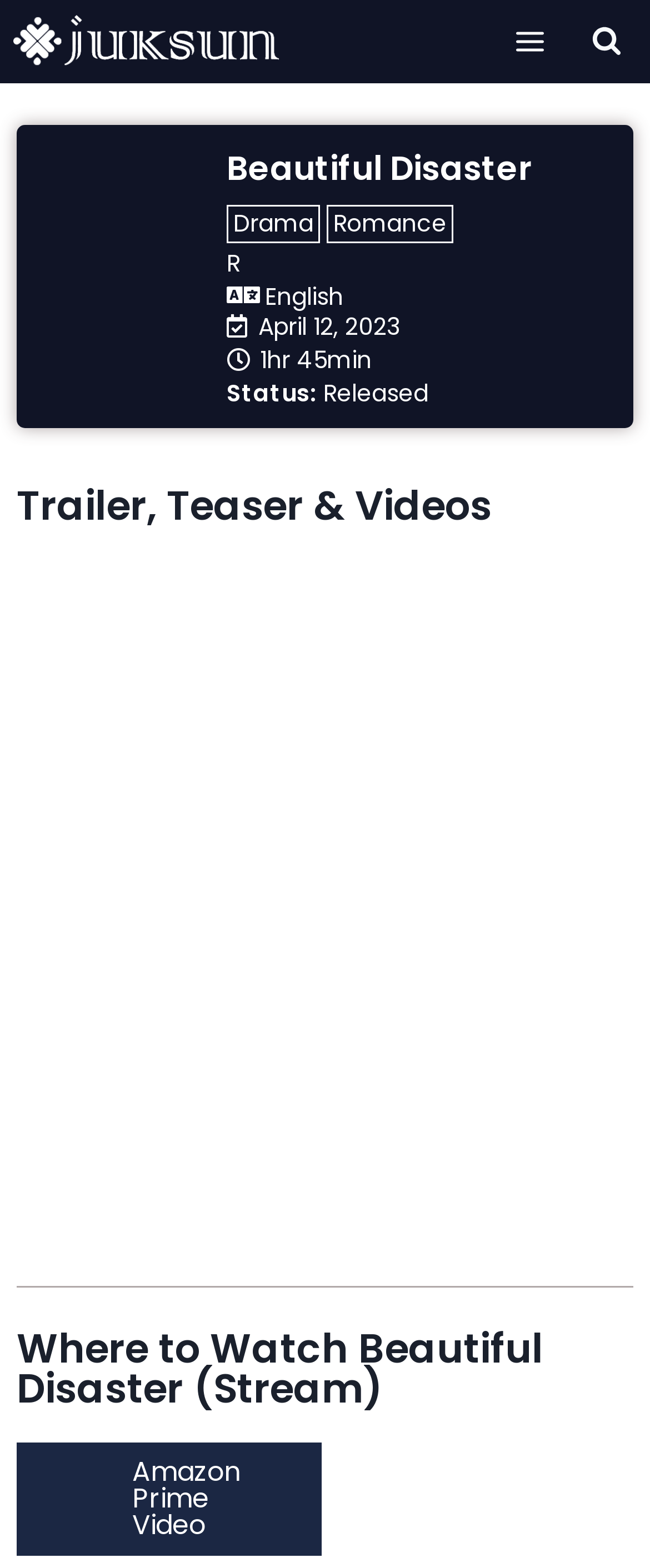What are the genres of the movie?
Based on the image, answer the question in a detailed manner.

I found the genres of the movie by looking at the link elements that say 'Drama' and 'Romance' which are located below the movie title and above the release date.